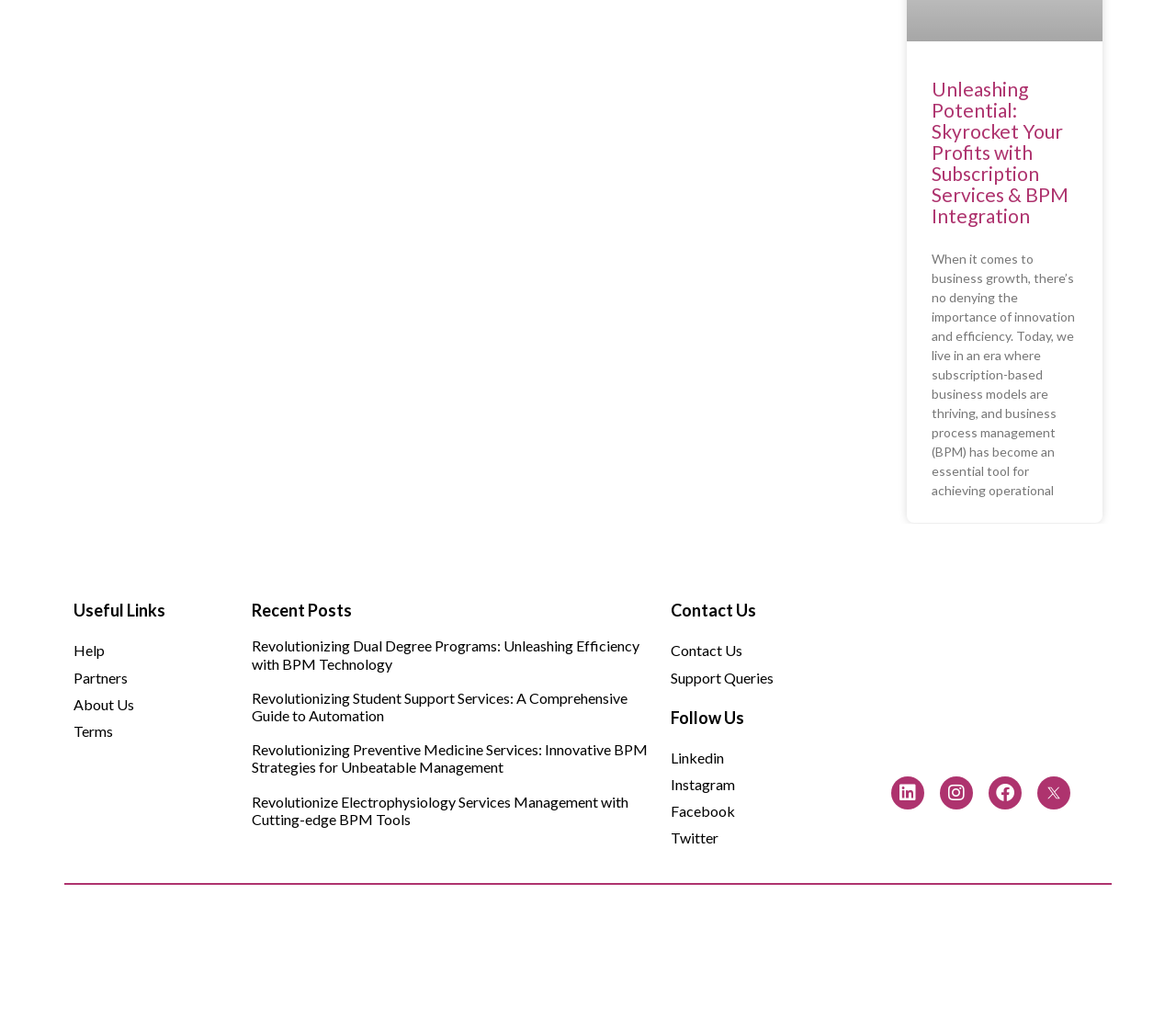Pinpoint the bounding box coordinates of the clickable area needed to execute the instruction: "Contact Us". The coordinates should be specified as four float numbers between 0 and 1, i.e., [left, top, right, bottom].

[0.57, 0.619, 0.715, 0.645]